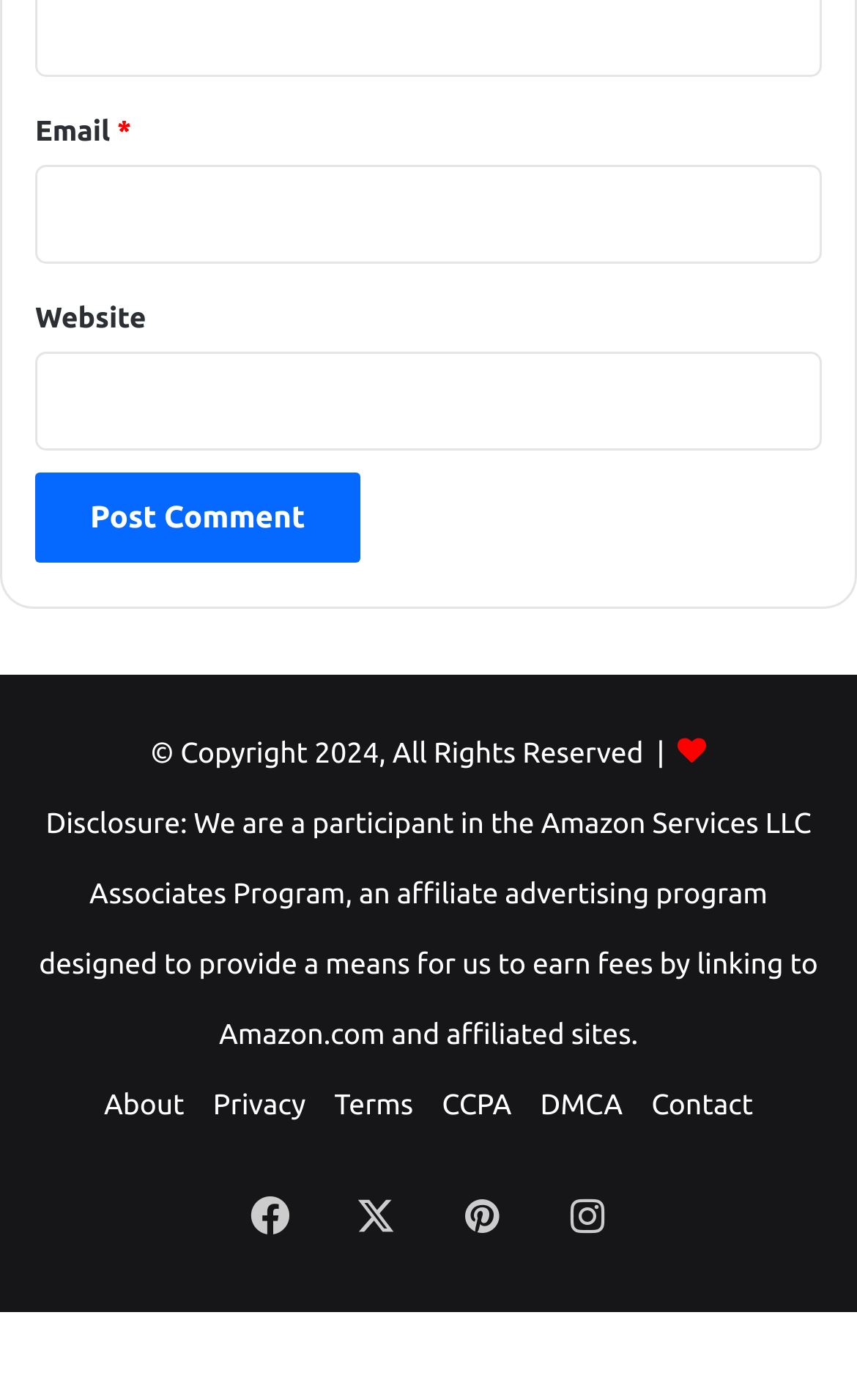Could you determine the bounding box coordinates of the clickable element to complete the instruction: "Visit the About page"? Provide the coordinates as four float numbers between 0 and 1, i.e., [left, top, right, bottom].

[0.121, 0.779, 0.215, 0.801]